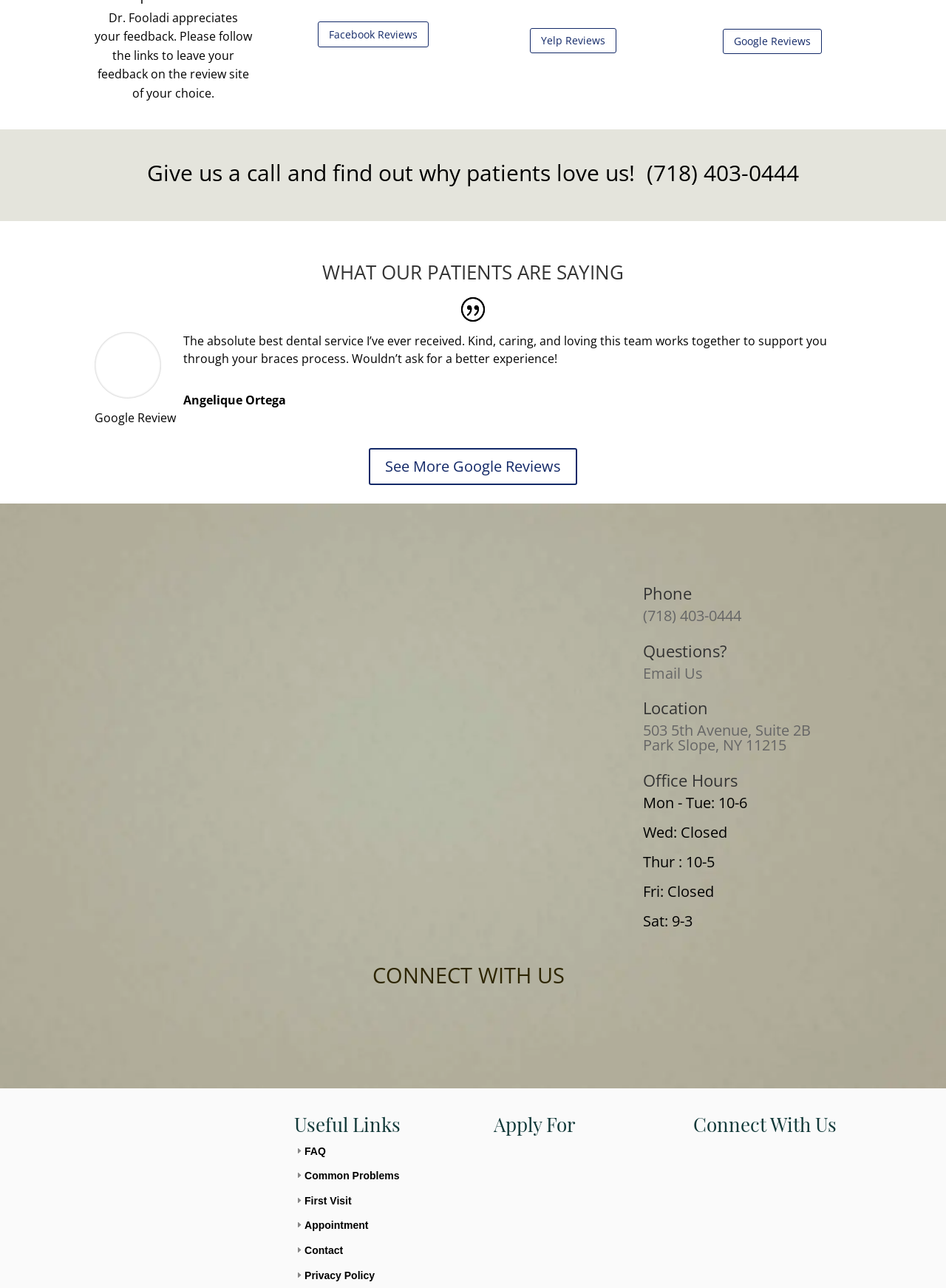Locate the bounding box coordinates of the area that needs to be clicked to fulfill the following instruction: "Call the office". The coordinates should be in the format of four float numbers between 0 and 1, namely [left, top, right, bottom].

[0.684, 0.122, 0.845, 0.146]